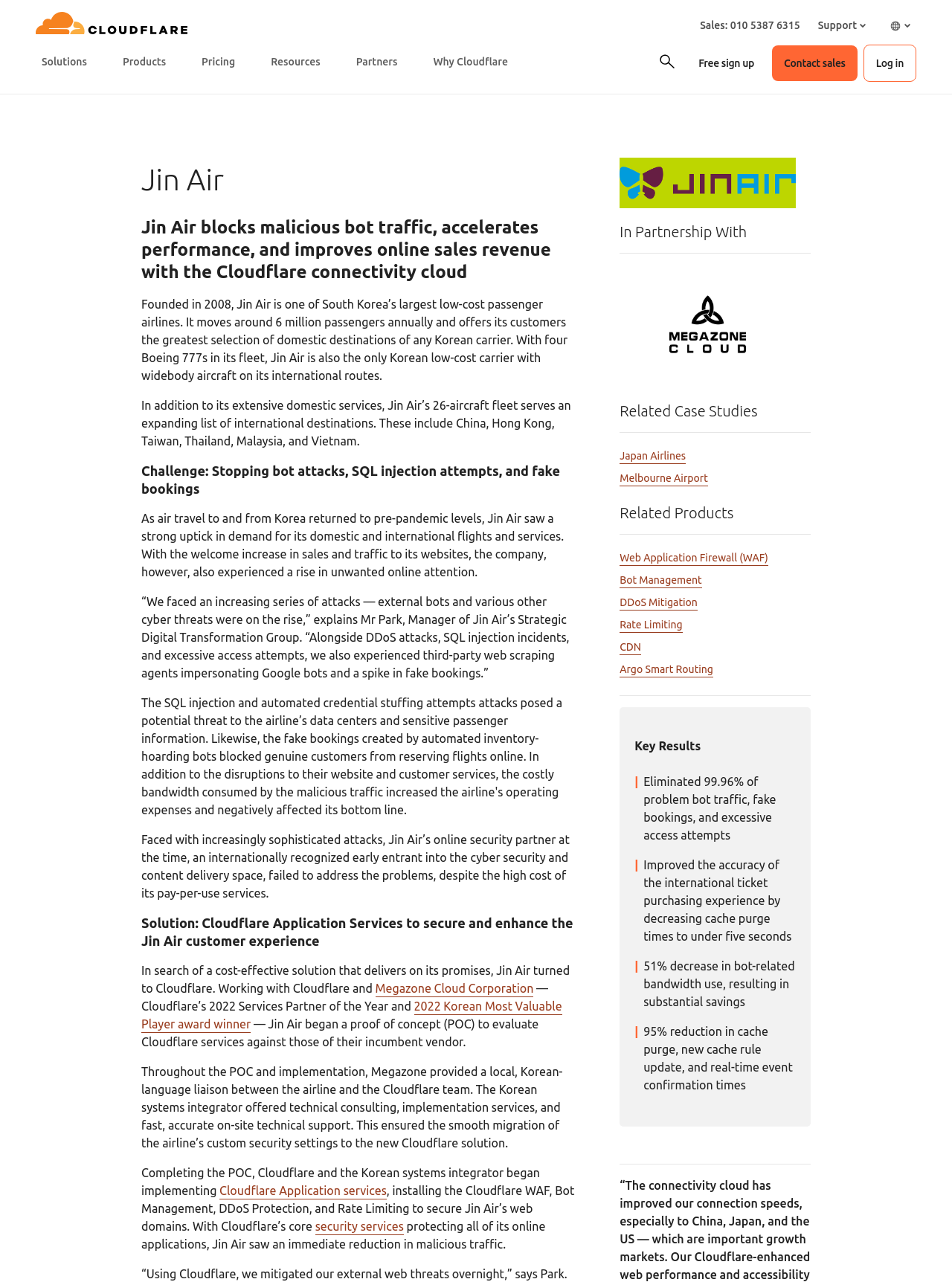Predict the bounding box coordinates of the area that should be clicked to accomplish the following instruction: "Click the 'Contact sales' button". The bounding box coordinates should consist of four float numbers between 0 and 1, i.e., [left, top, right, bottom].

[0.811, 0.035, 0.901, 0.063]